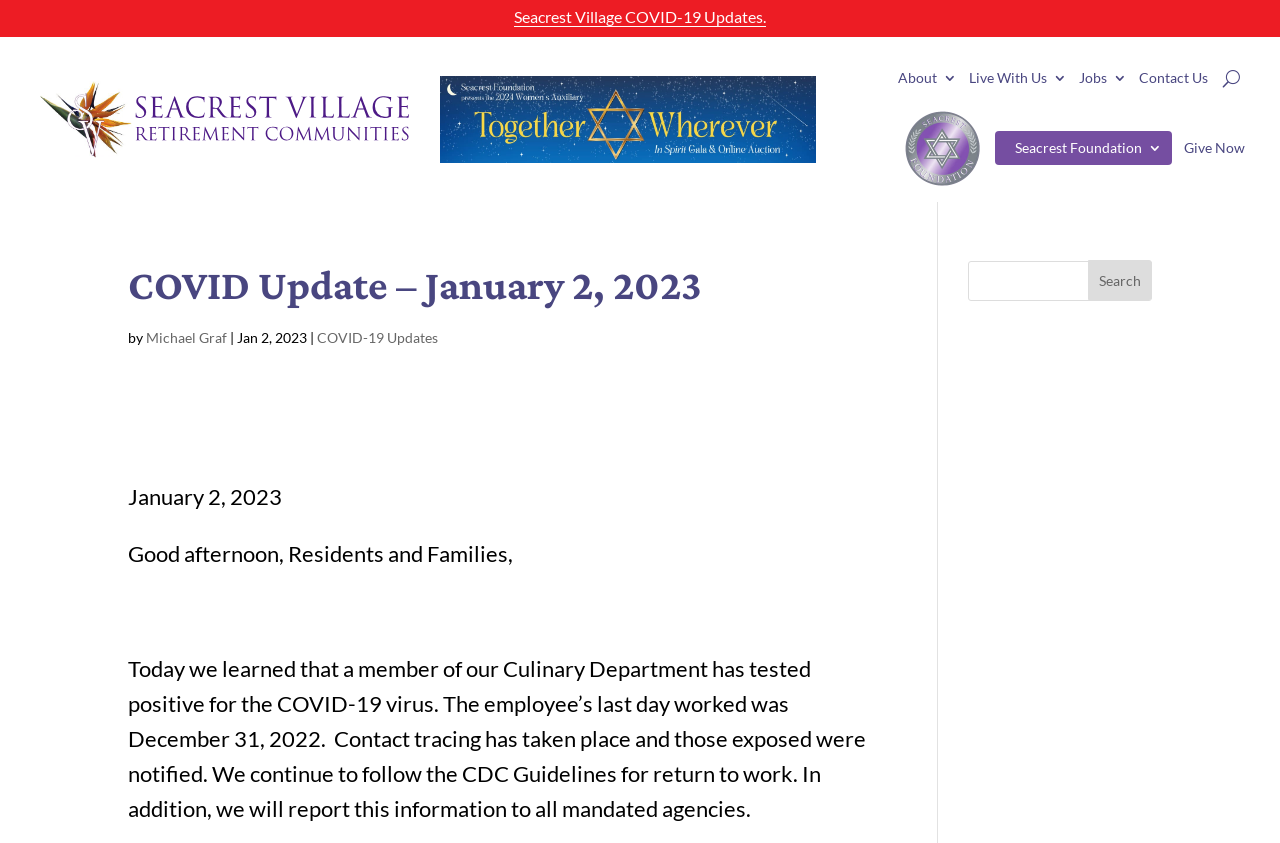Please locate the bounding box coordinates of the region I need to click to follow this instruction: "Read about 'Cold War Armageddon'".

None